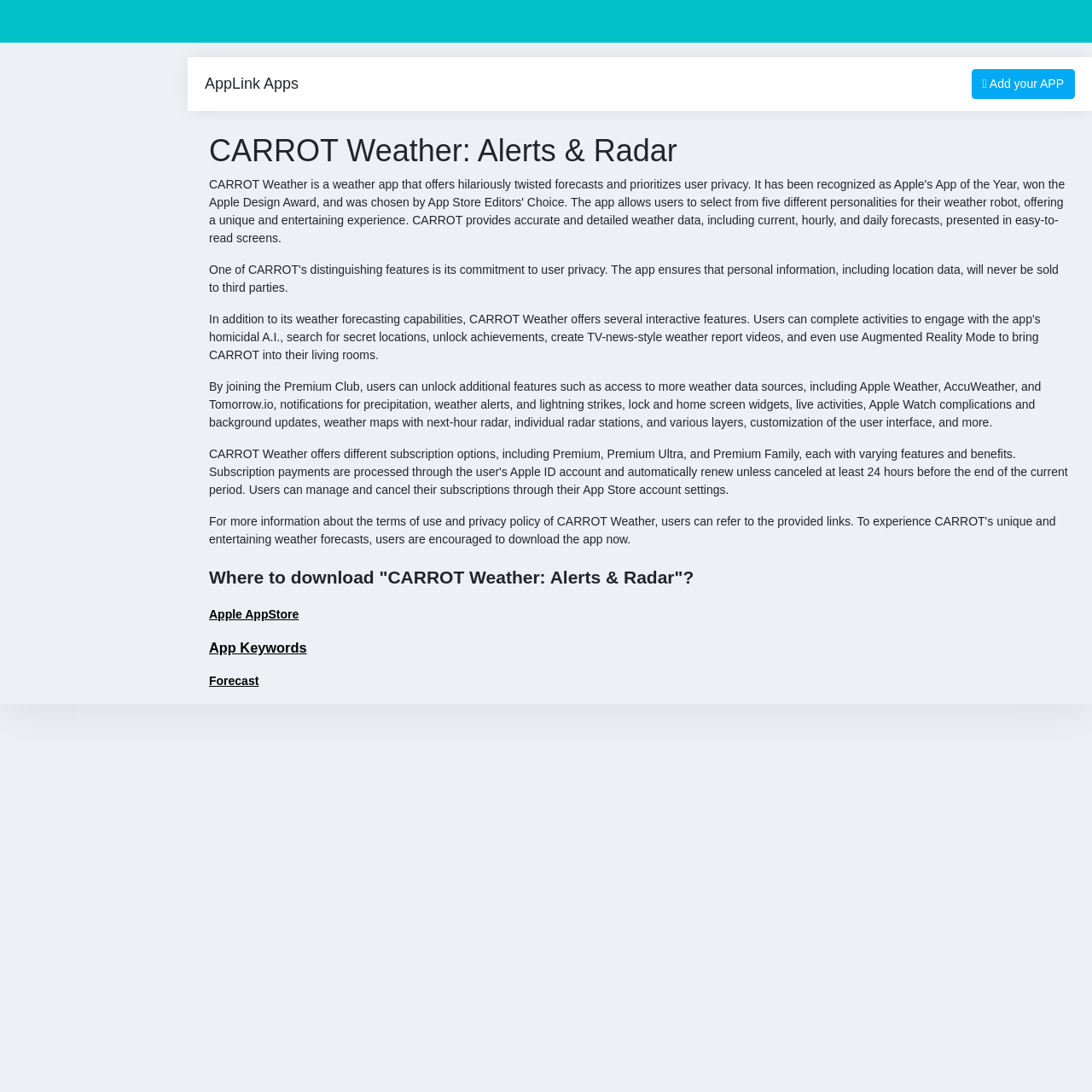Where can I download the app?
Provide a short answer using one word or a brief phrase based on the image.

Apple AppStore